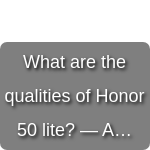Where is the link located?
From the screenshot, provide a brief answer in one word or phrase.

Related Posts section